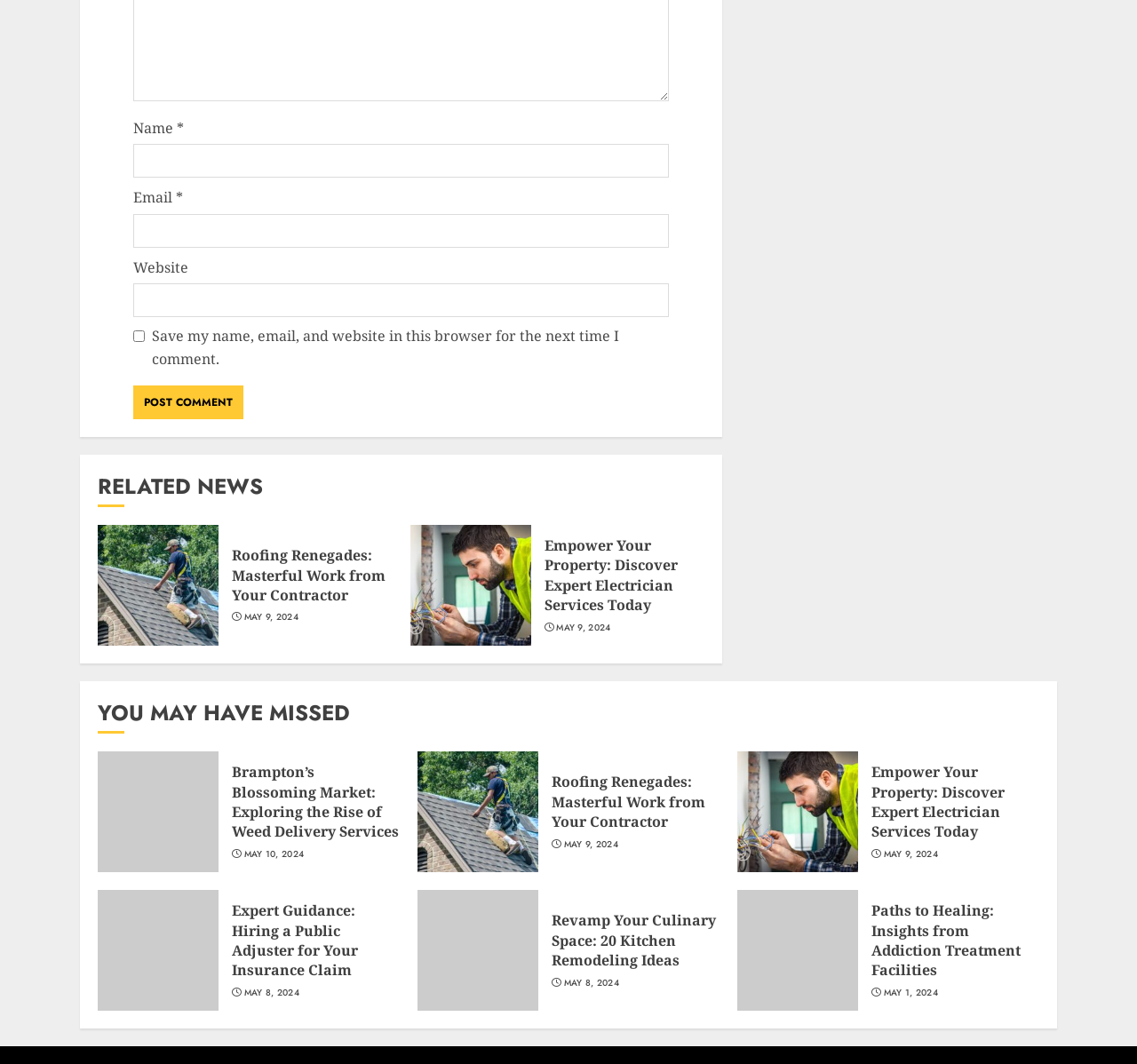Locate the bounding box coordinates of the element that should be clicked to fulfill the instruction: "Enter your name".

[0.117, 0.135, 0.588, 0.167]